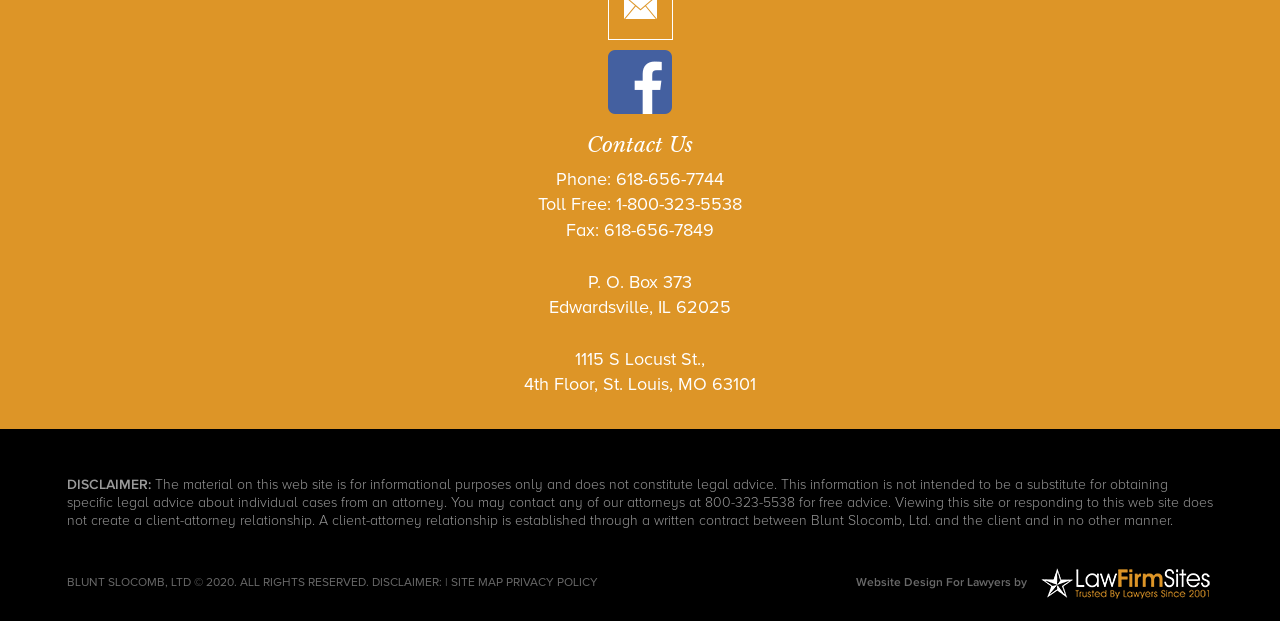Please identify the bounding box coordinates of the element I should click to complete this instruction: 'Check the Privacy Notice'. The coordinates should be given as four float numbers between 0 and 1, like this: [left, top, right, bottom].

None